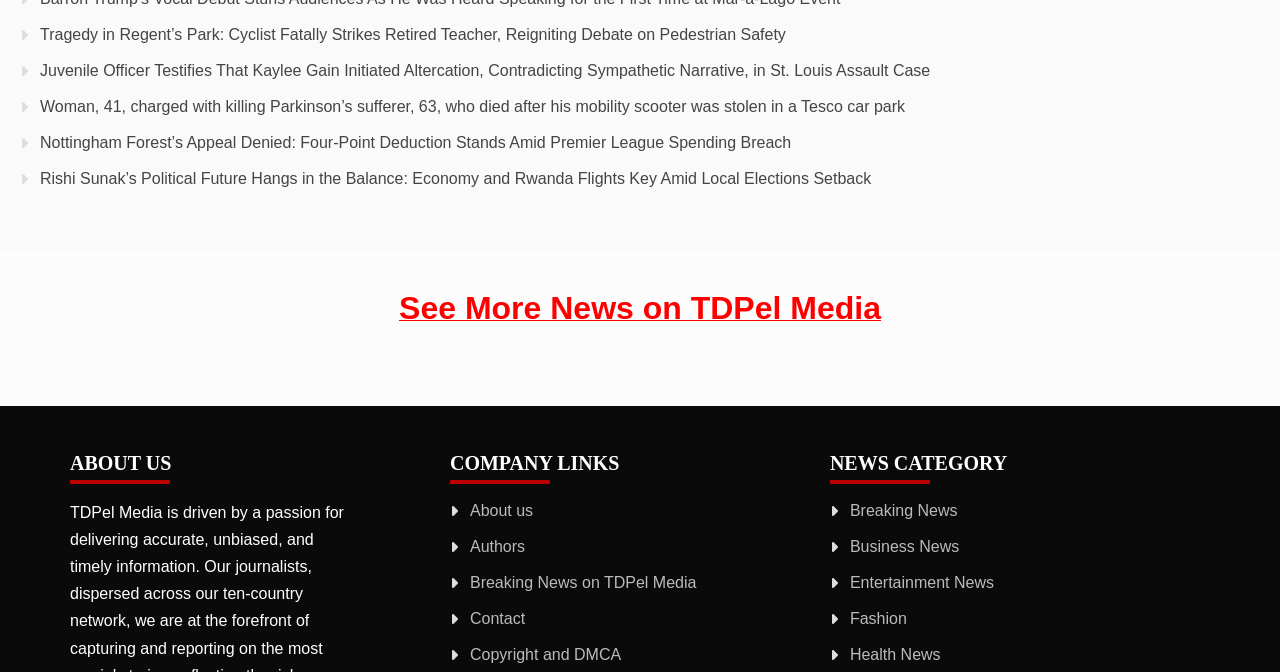Provide a brief response to the question using a single word or phrase: 
What is the 'ABOUT US' section for?

Company information